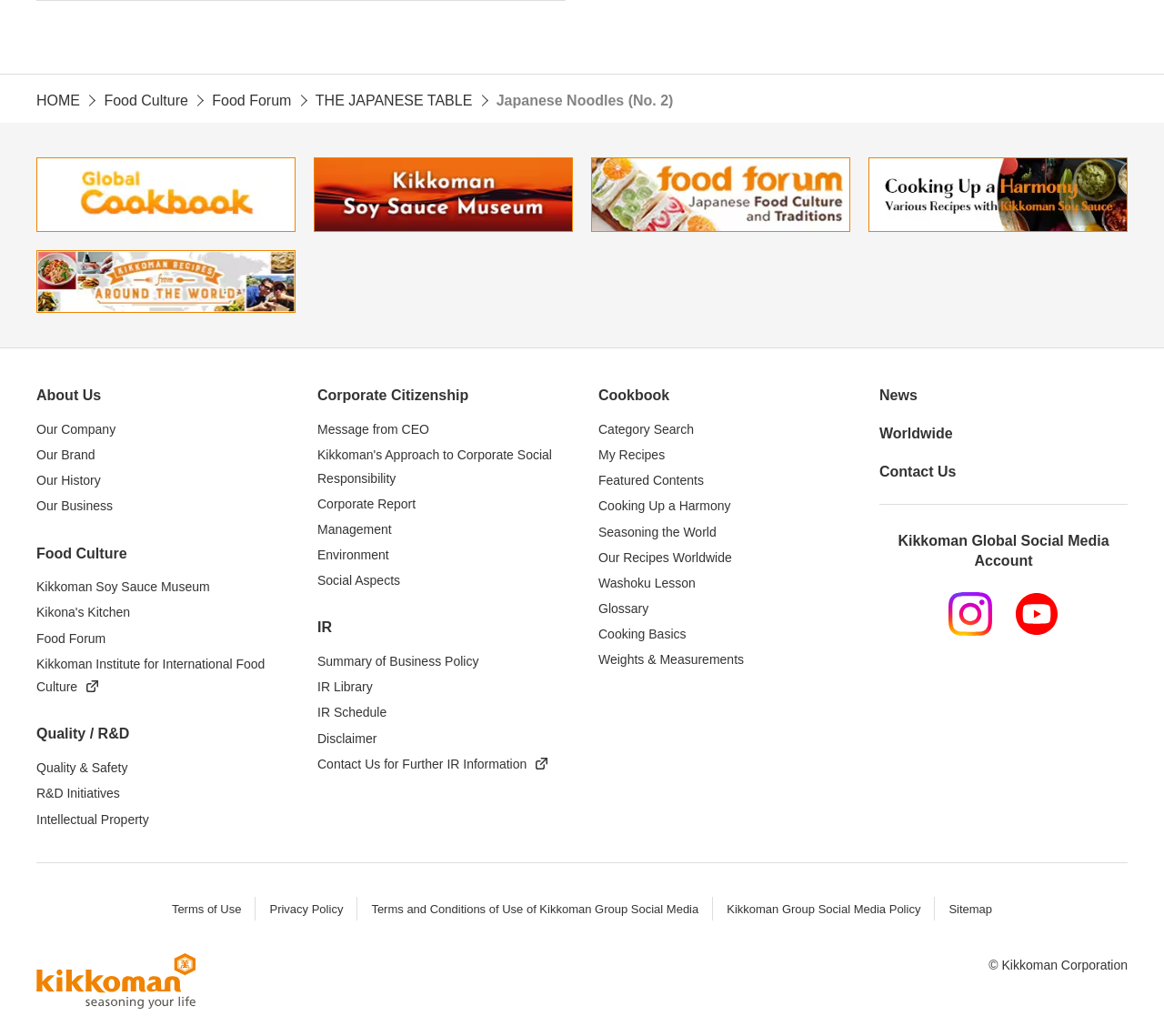Answer the question in a single word or phrase:
What is the purpose of the 'Kikkoman Soy Sauce Museum'?

To showcase soy sauce